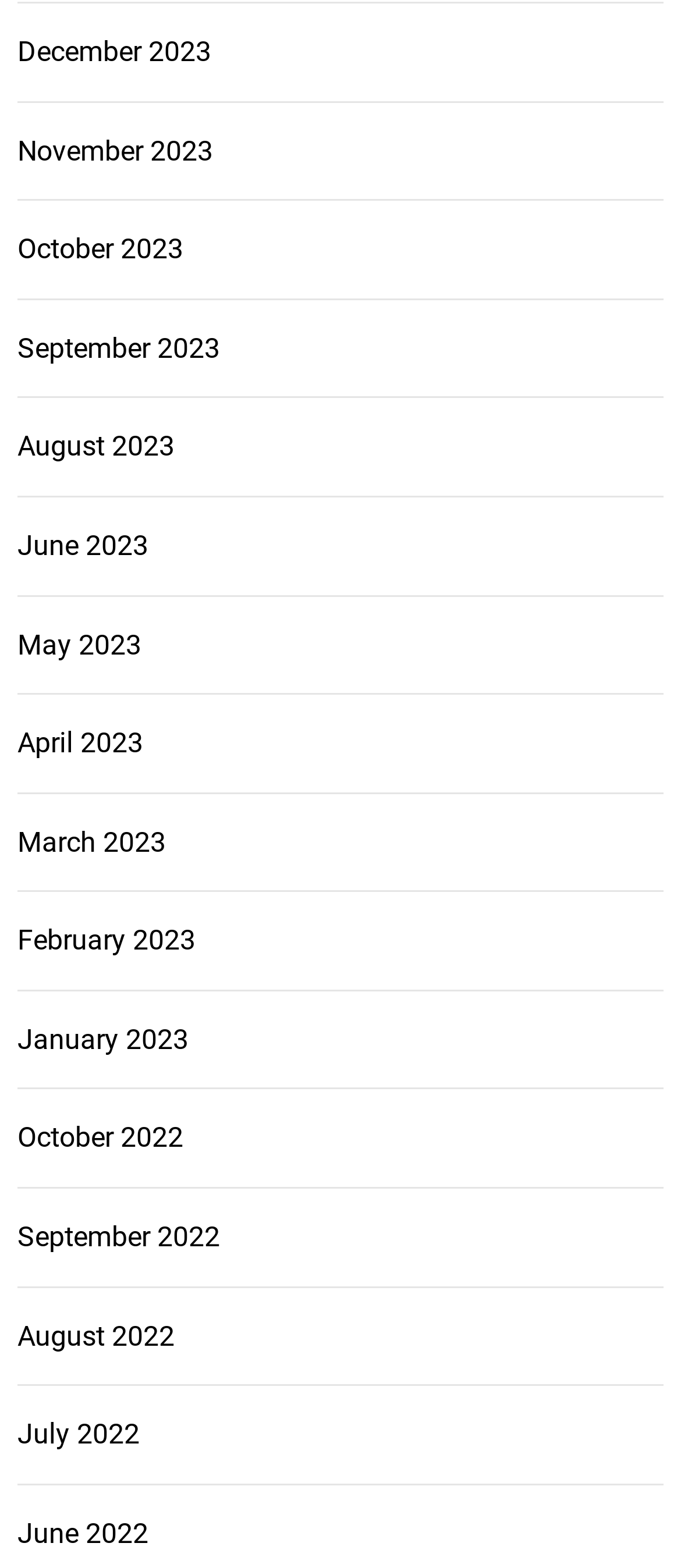Find the bounding box coordinates for the area you need to click to carry out the instruction: "View December 2023". The coordinates should be four float numbers between 0 and 1, indicated as [left, top, right, bottom].

[0.026, 0.022, 0.31, 0.043]